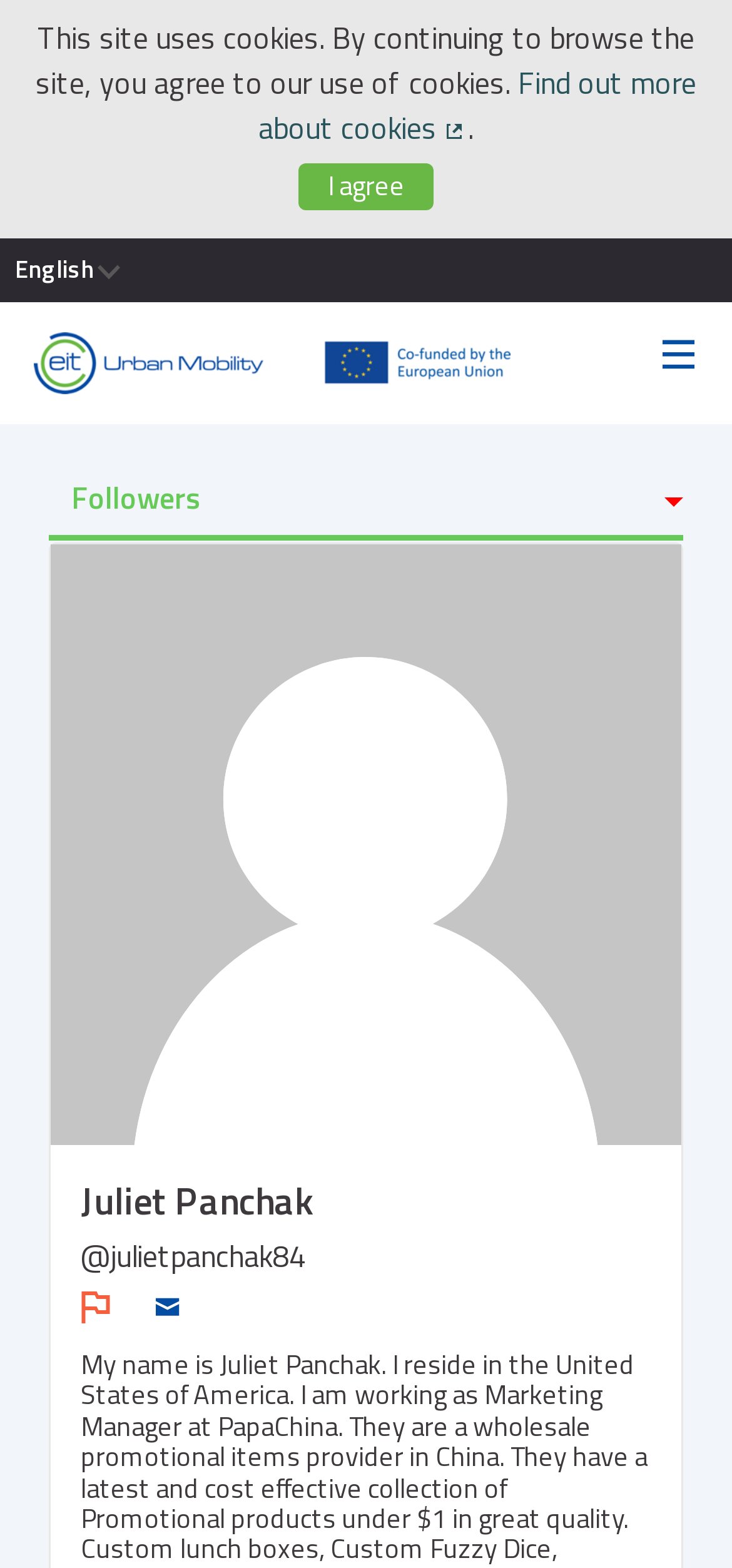What is the name of the user profiled?
Look at the image and answer with only one word or phrase.

Juliet Panchak